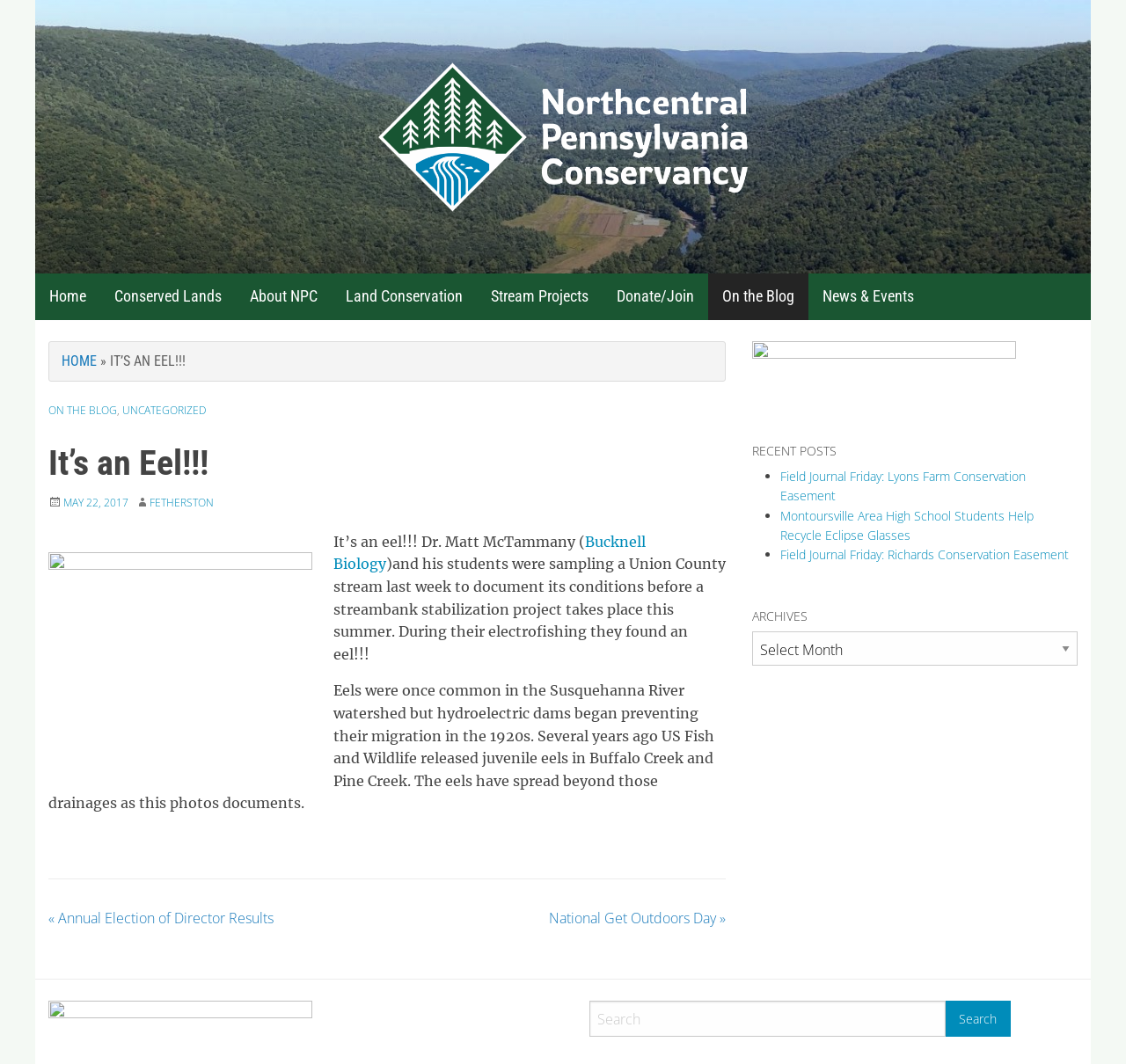Kindly determine the bounding box coordinates of the area that needs to be clicked to fulfill this instruction: "Check the 'Recent Posts'".

[0.668, 0.416, 0.957, 0.432]